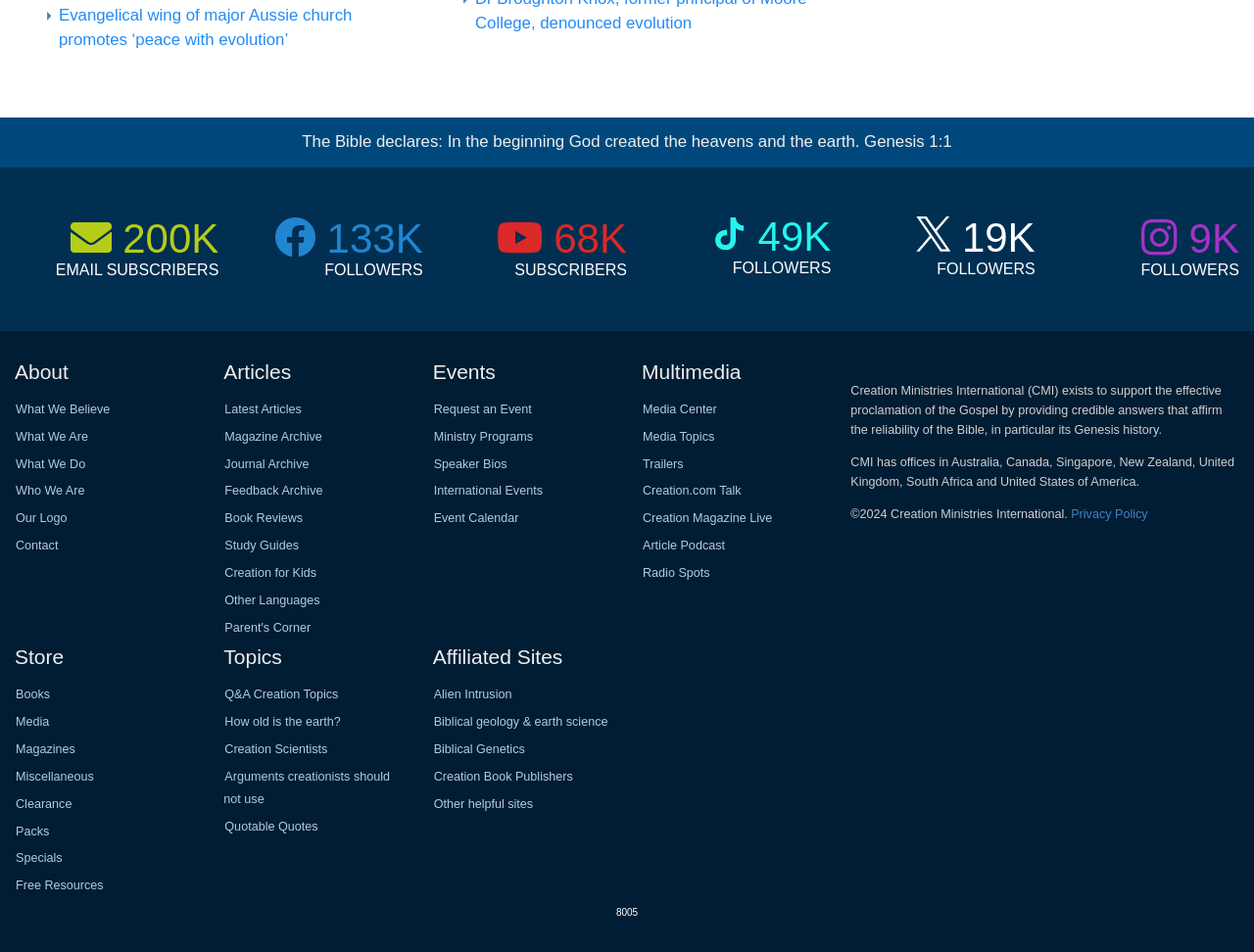Please mark the bounding box coordinates of the area that should be clicked to carry out the instruction: "Learn about 'Creation Scientists'".

[0.167, 0.78, 0.261, 0.794]